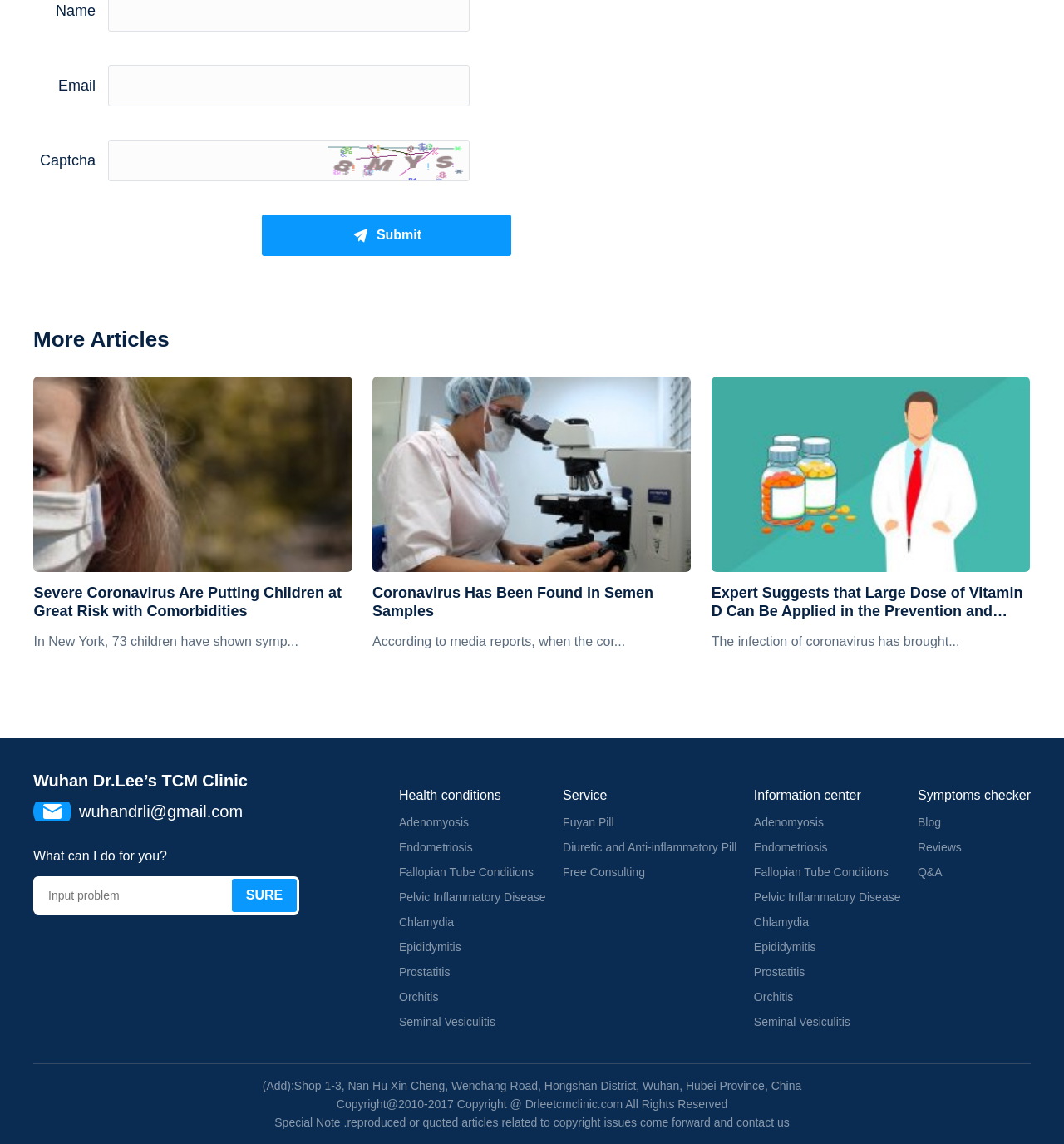Given the description "Prostatitis", provide the bounding box coordinates of the corresponding UI element.

[0.708, 0.839, 0.846, 0.861]